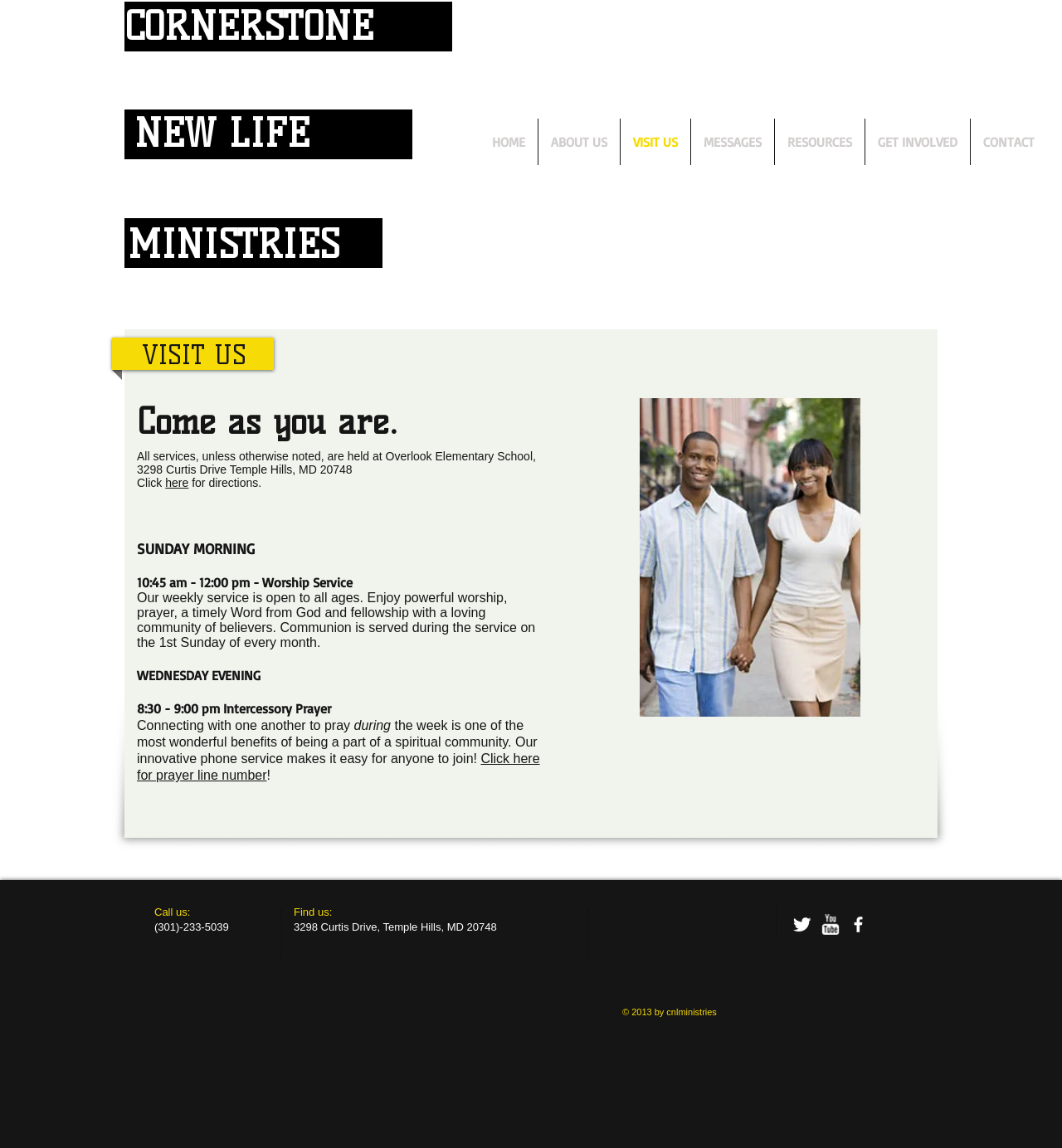Please identify the bounding box coordinates of where to click in order to follow the instruction: "Click here for directions".

[0.156, 0.415, 0.178, 0.427]